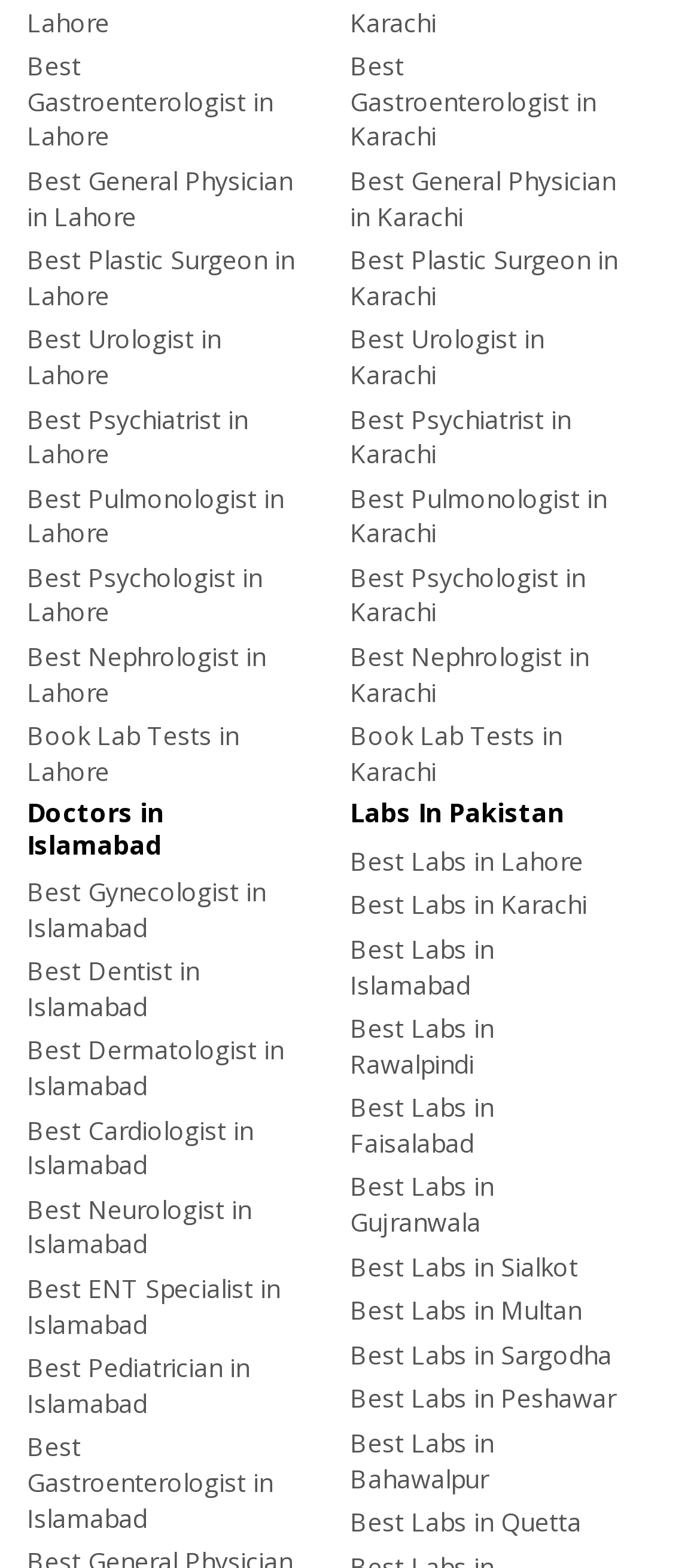How many links are there for labs in different cities?
Respond to the question with a single word or phrase according to the image.

10